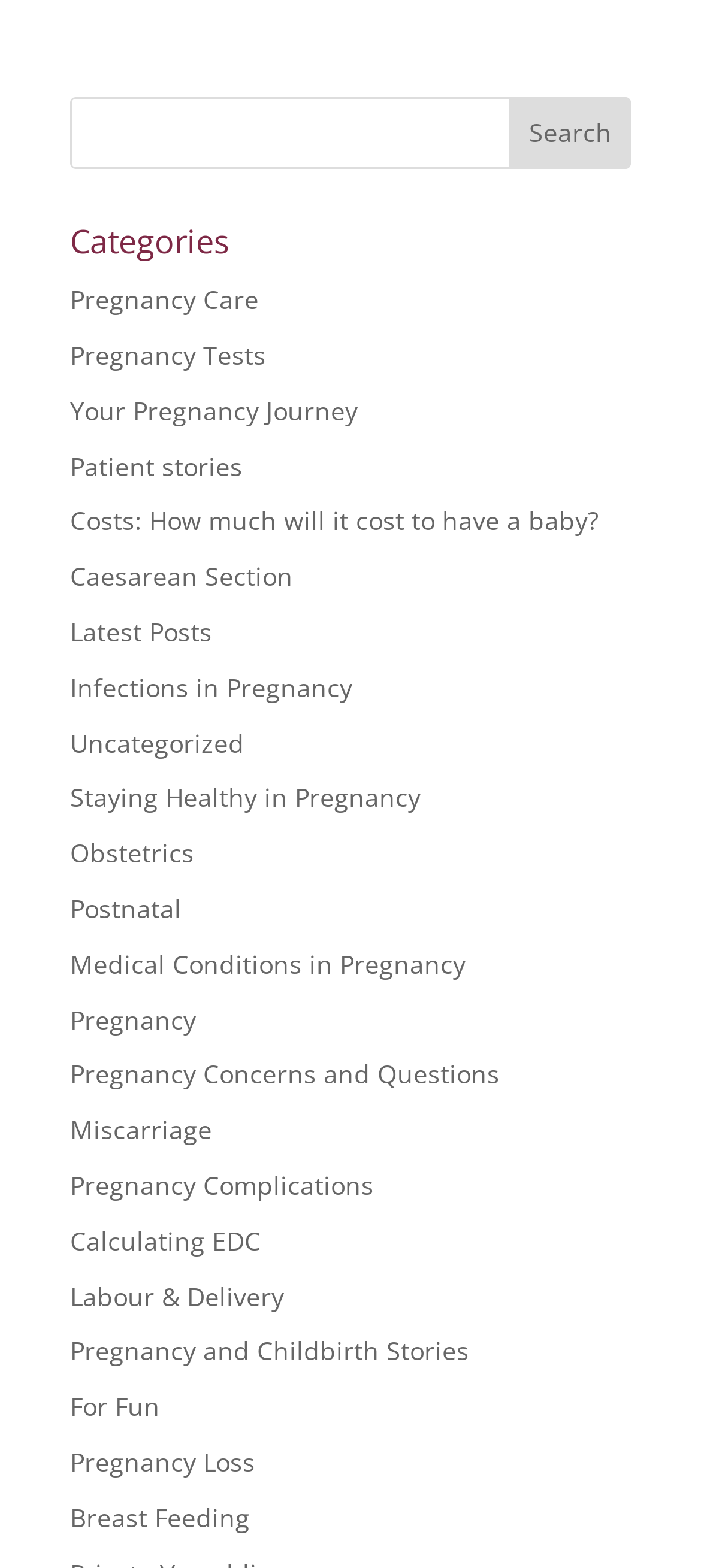Is there a category related to breastfeeding?
Look at the image and answer with only one word or phrase.

Yes